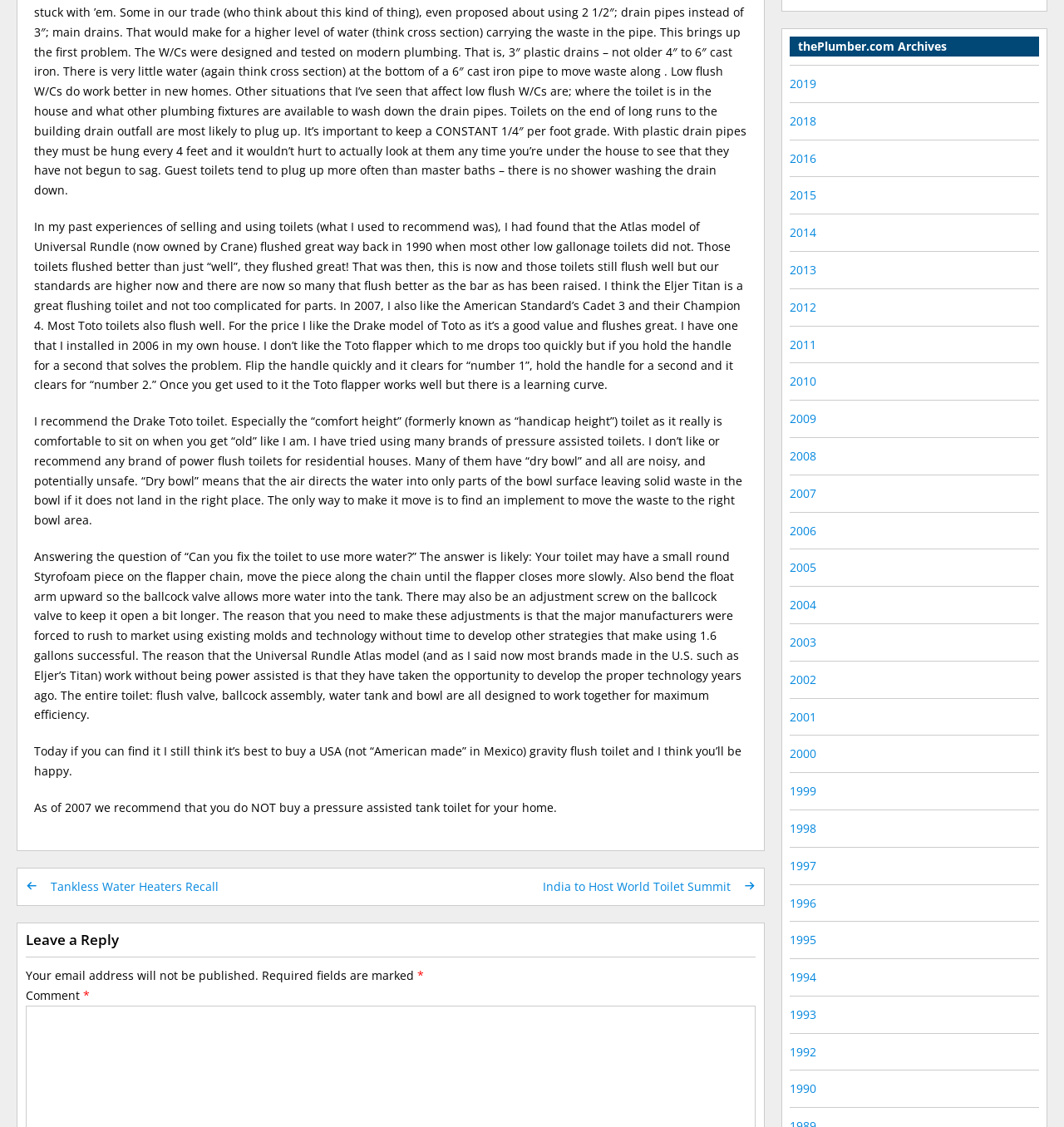Predict the bounding box for the UI component with the following description: "Tankless Water Heaters Recall".

[0.048, 0.78, 0.205, 0.794]